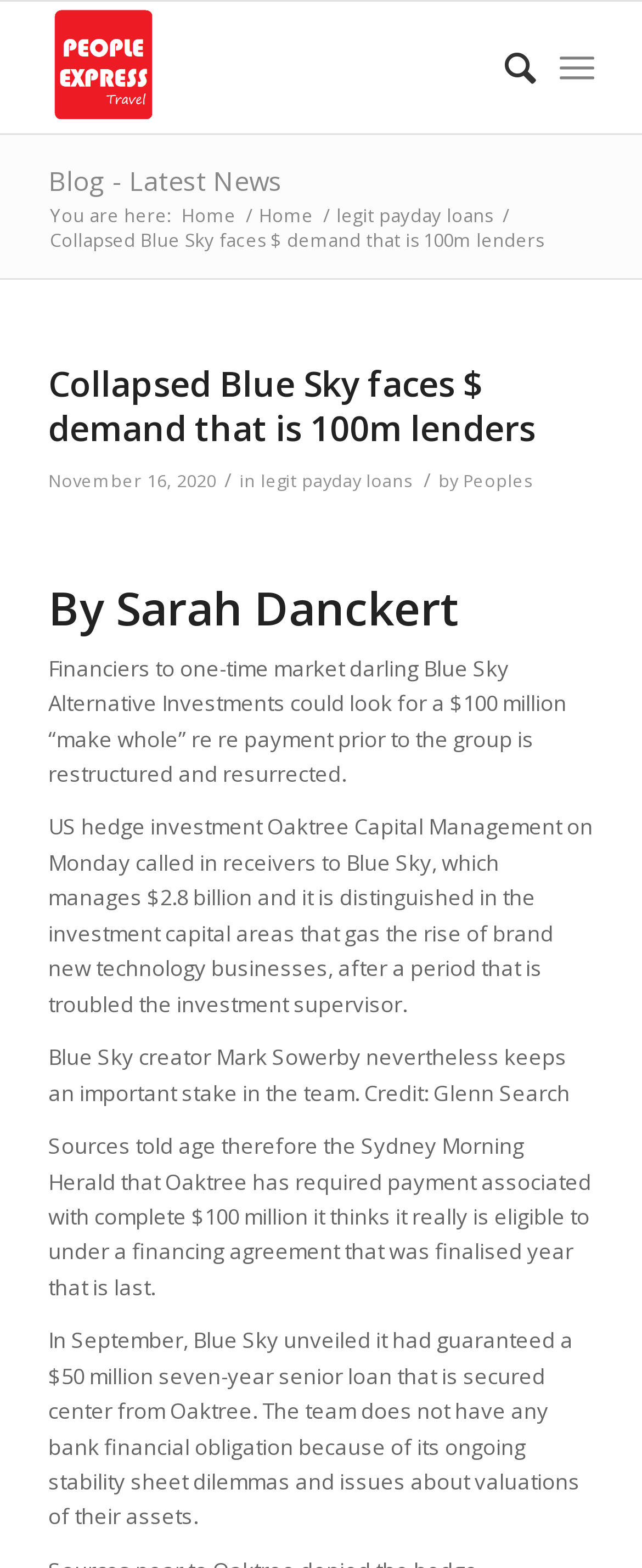Determine the bounding box coordinates for the region that must be clicked to execute the following instruction: "Go to the 'Blog - Latest News' page".

[0.075, 0.104, 0.439, 0.127]